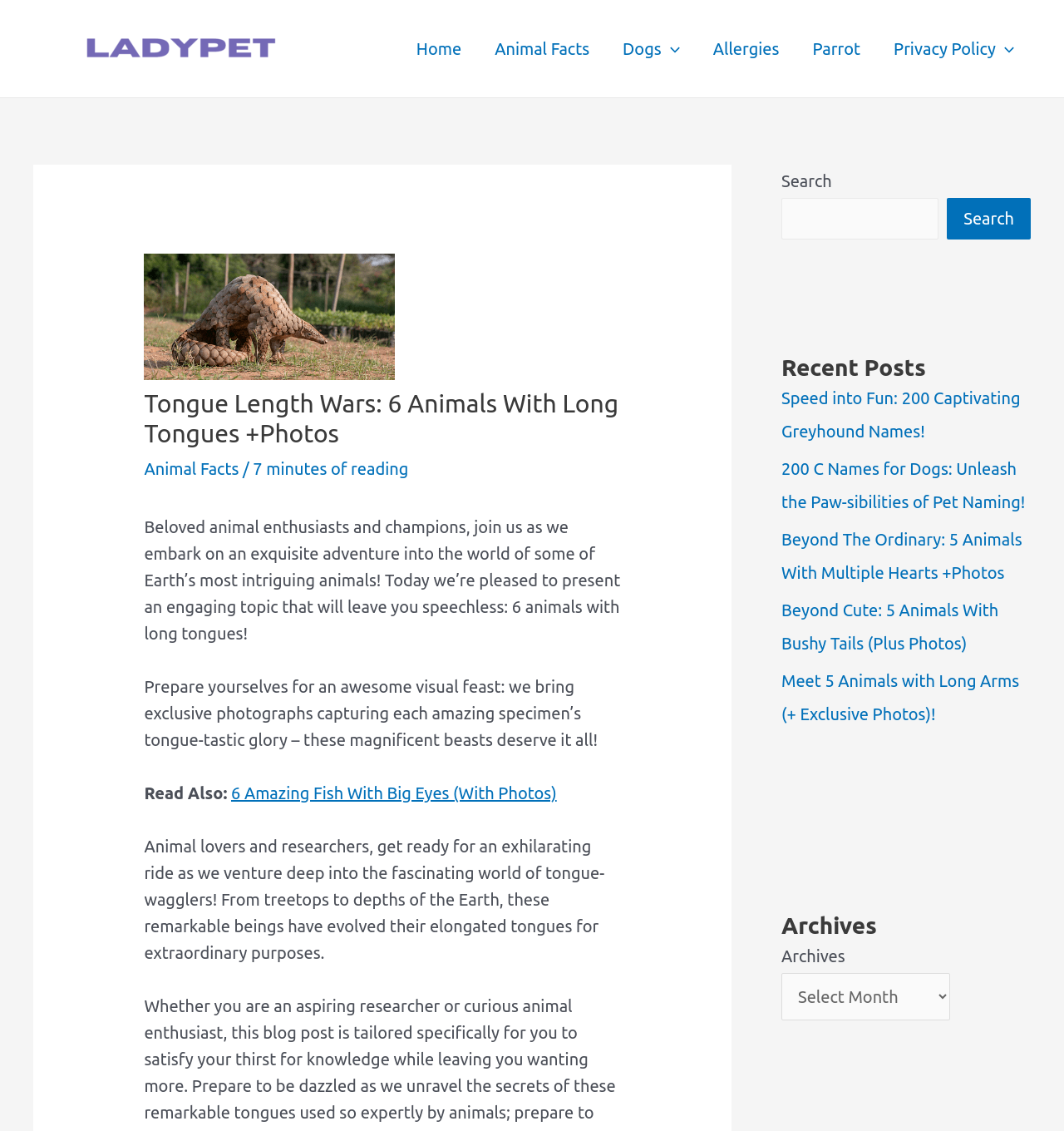Indicate the bounding box coordinates of the element that needs to be clicked to satisfy the following instruction: "Read about '6 Amazing Fish With Big Eyes'". The coordinates should be four float numbers between 0 and 1, i.e., [left, top, right, bottom].

[0.217, 0.692, 0.523, 0.709]